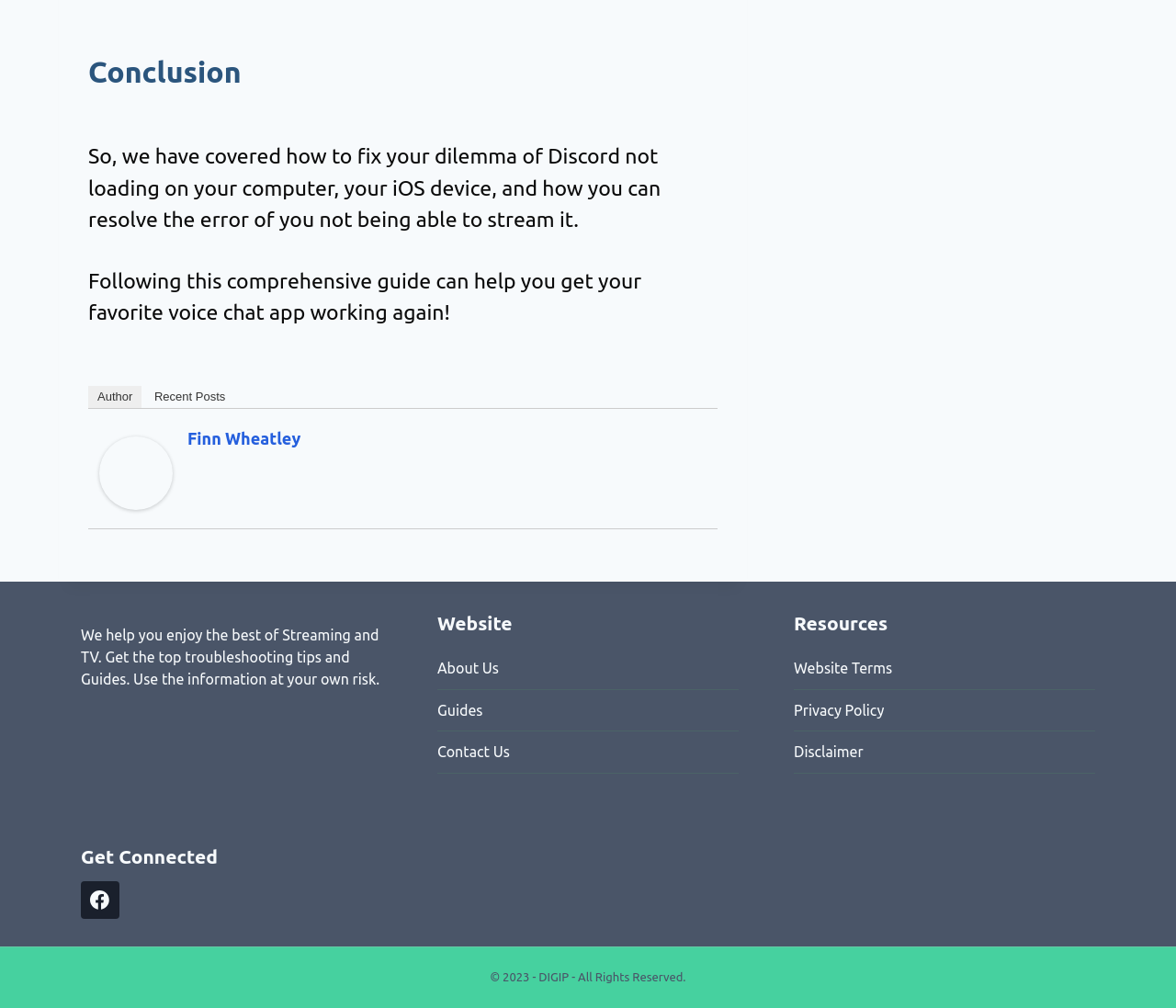Indicate the bounding box coordinates of the clickable region to achieve the following instruction: "Go to the 'Blog' page."

None